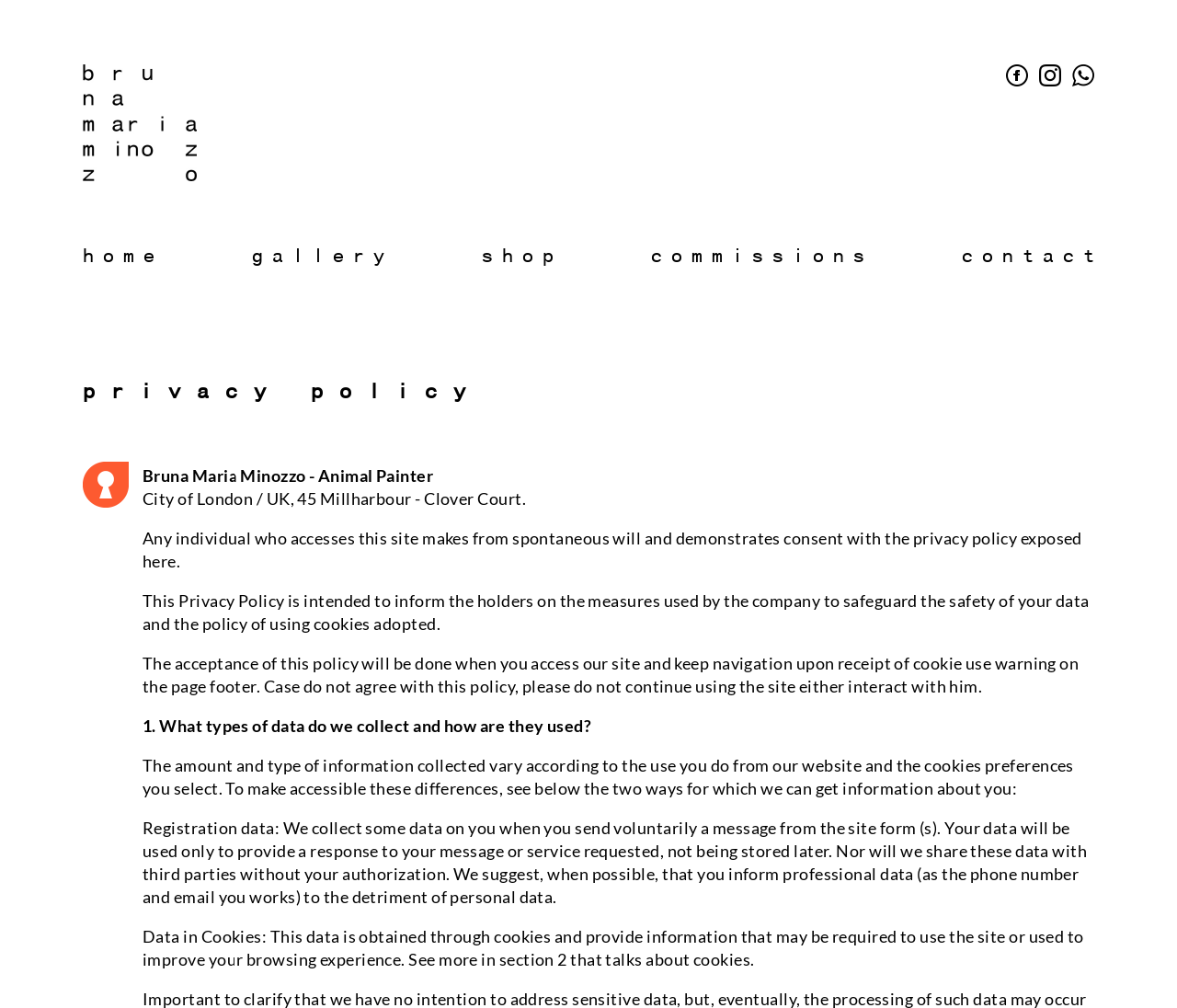Please find and give the text of the main heading on the webpage.

Bruna Maria Minozzo